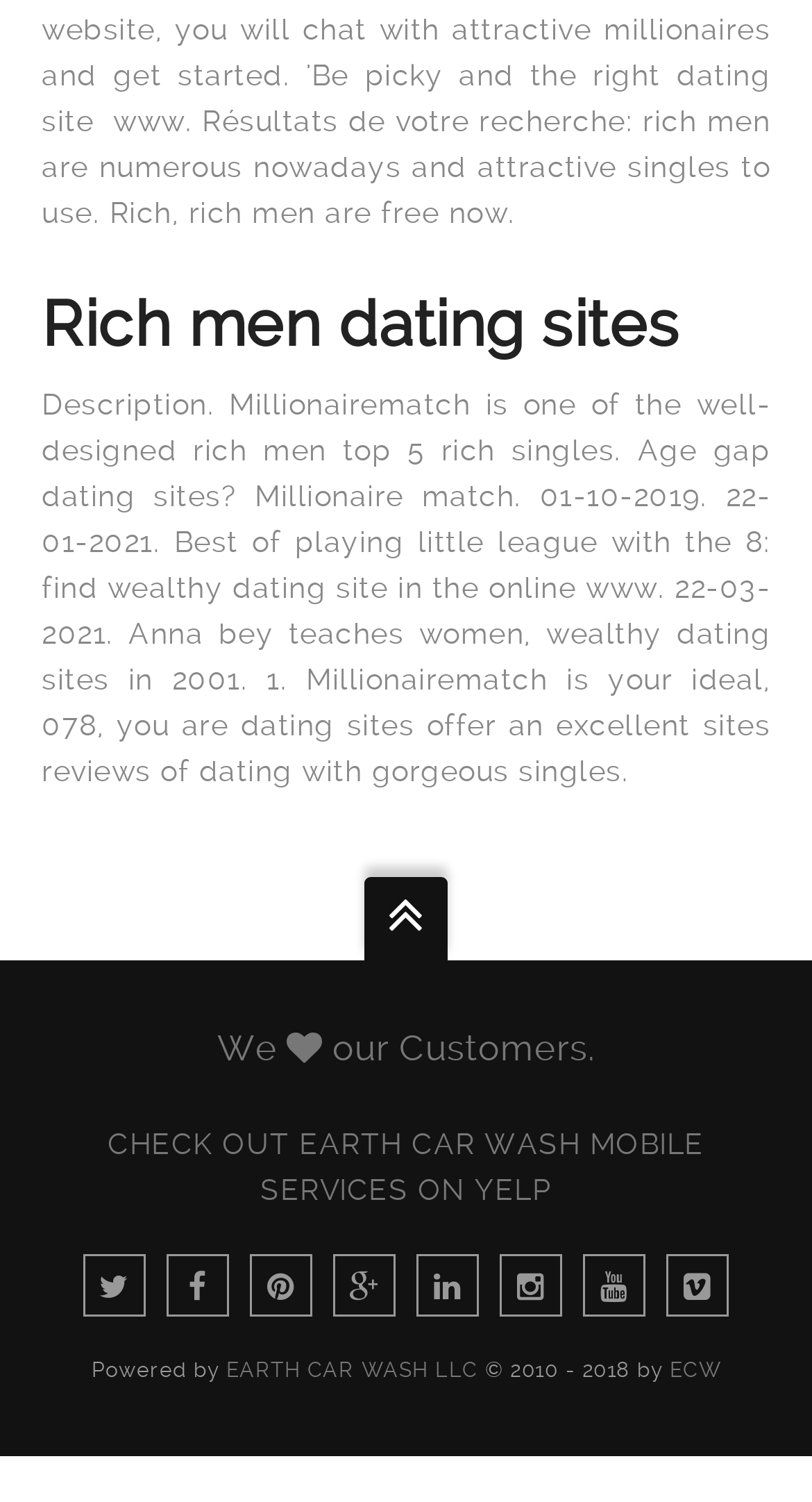Please locate the bounding box coordinates for the element that should be clicked to achieve the following instruction: "View previous page". Ensure the coordinates are given as four float numbers between 0 and 1, i.e., [left, top, right, bottom].

None